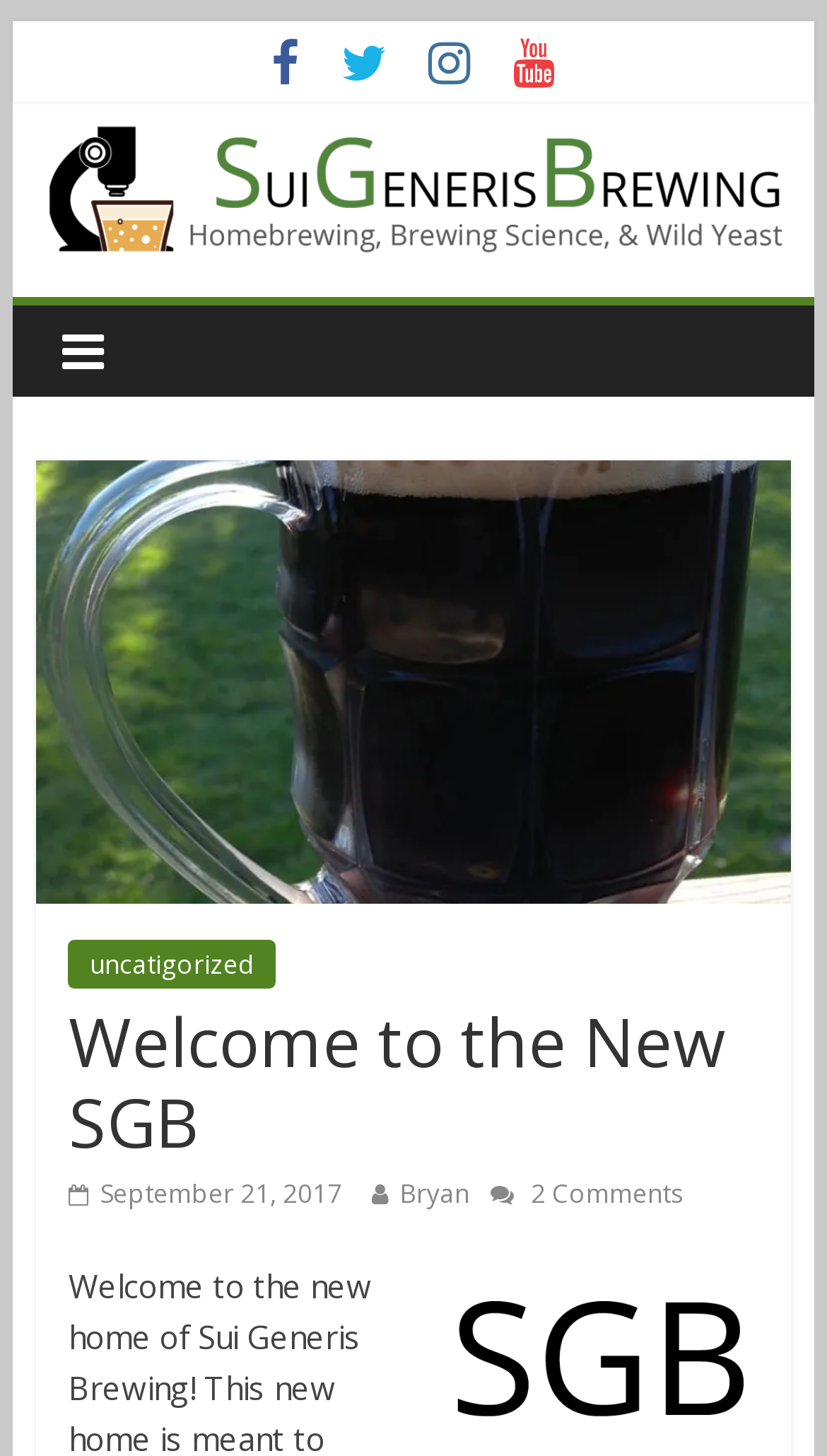How many social media links are there at the top of the page?
Using the picture, provide a one-word or short phrase answer.

4